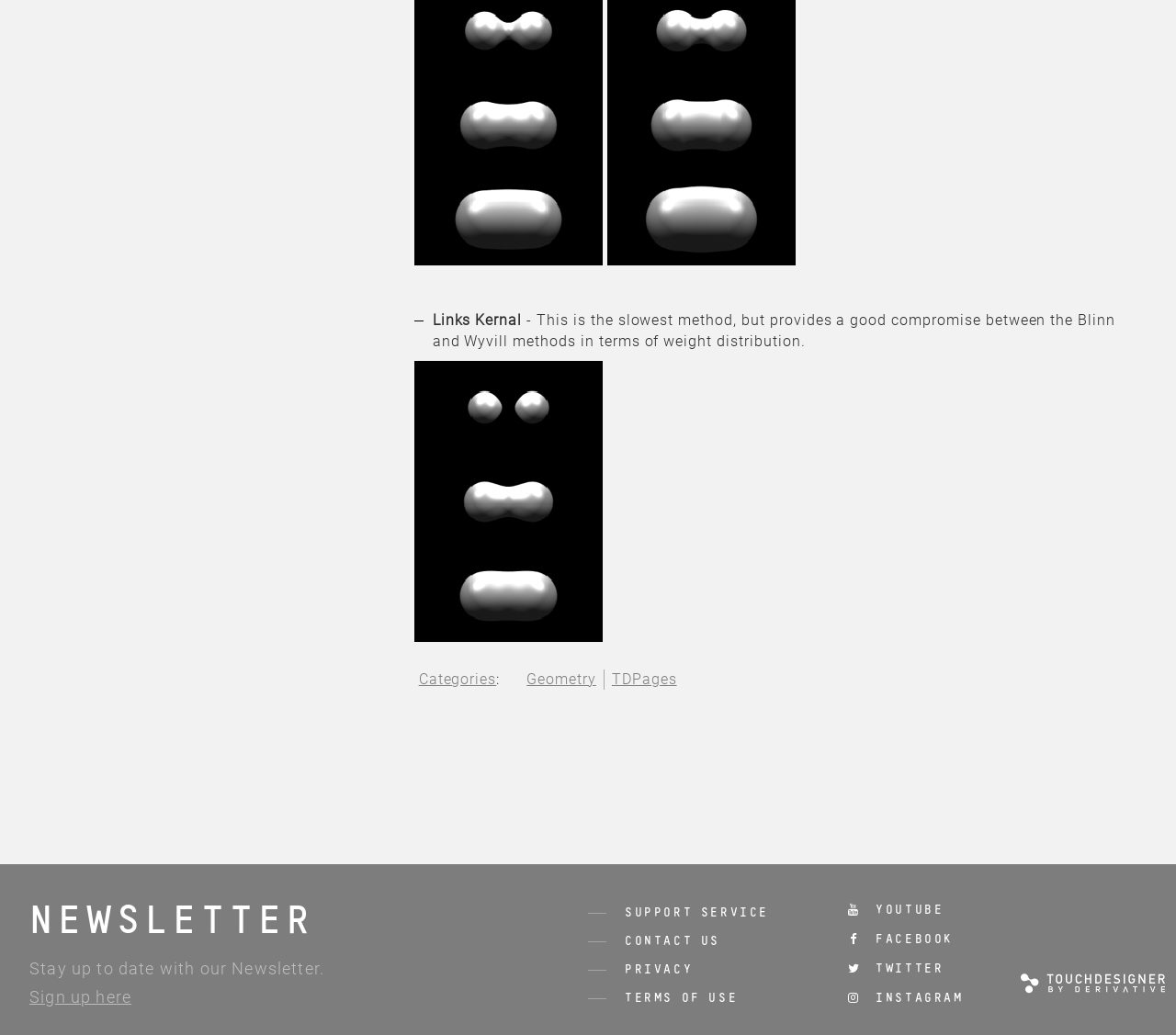Specify the bounding box coordinates of the area to click in order to follow the given instruction: "Sign up for the Newsletter."

[0.025, 0.954, 0.112, 0.973]